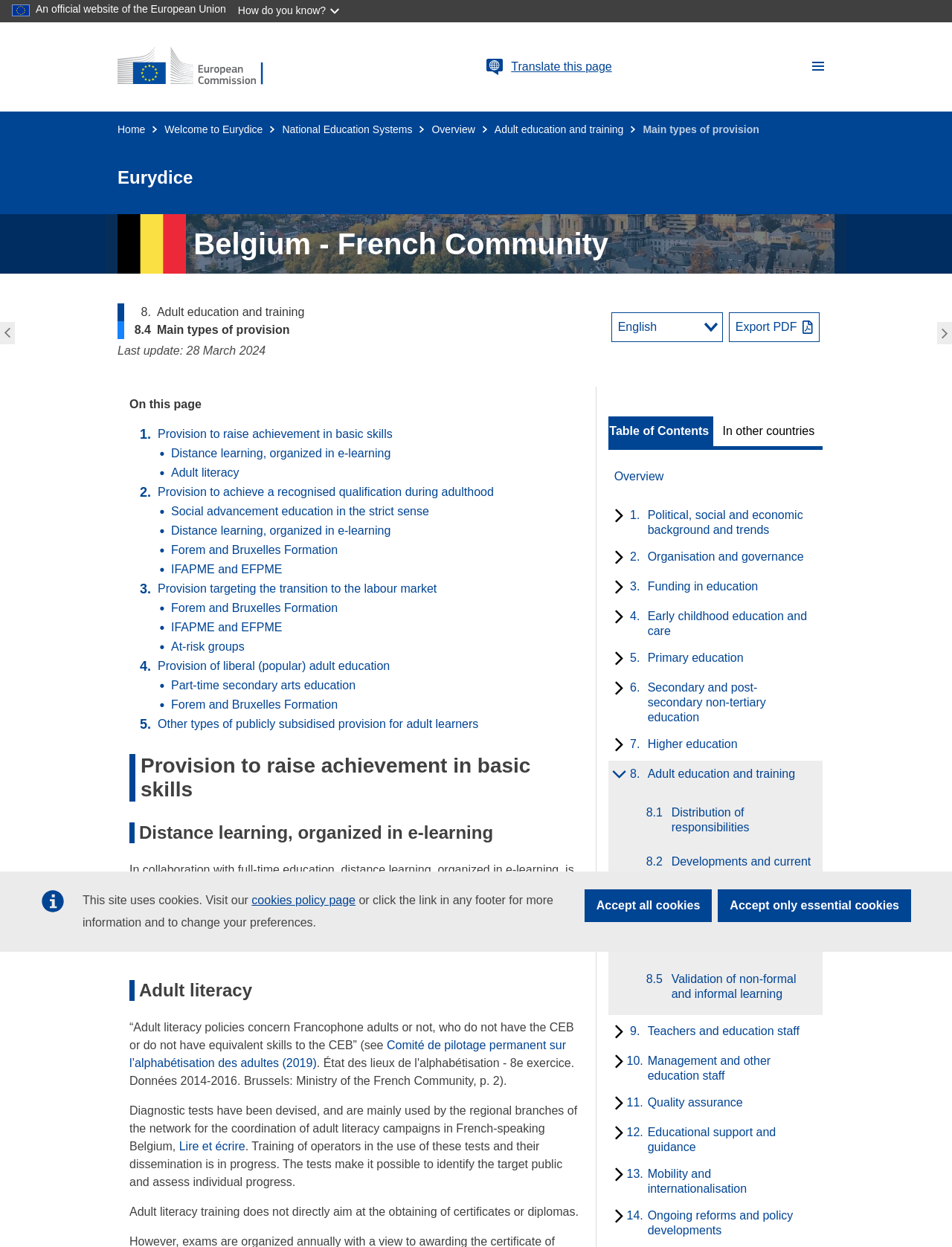Bounding box coordinates are specified in the format (top-left x, top-left y, bottom-right x, bottom-right y). All values are floating point numbers bounded between 0 and 1. Please provide the bounding box coordinate of the region this sentence describes: 8.4 Main types of provision

[0.679, 0.747, 0.858, 0.775]